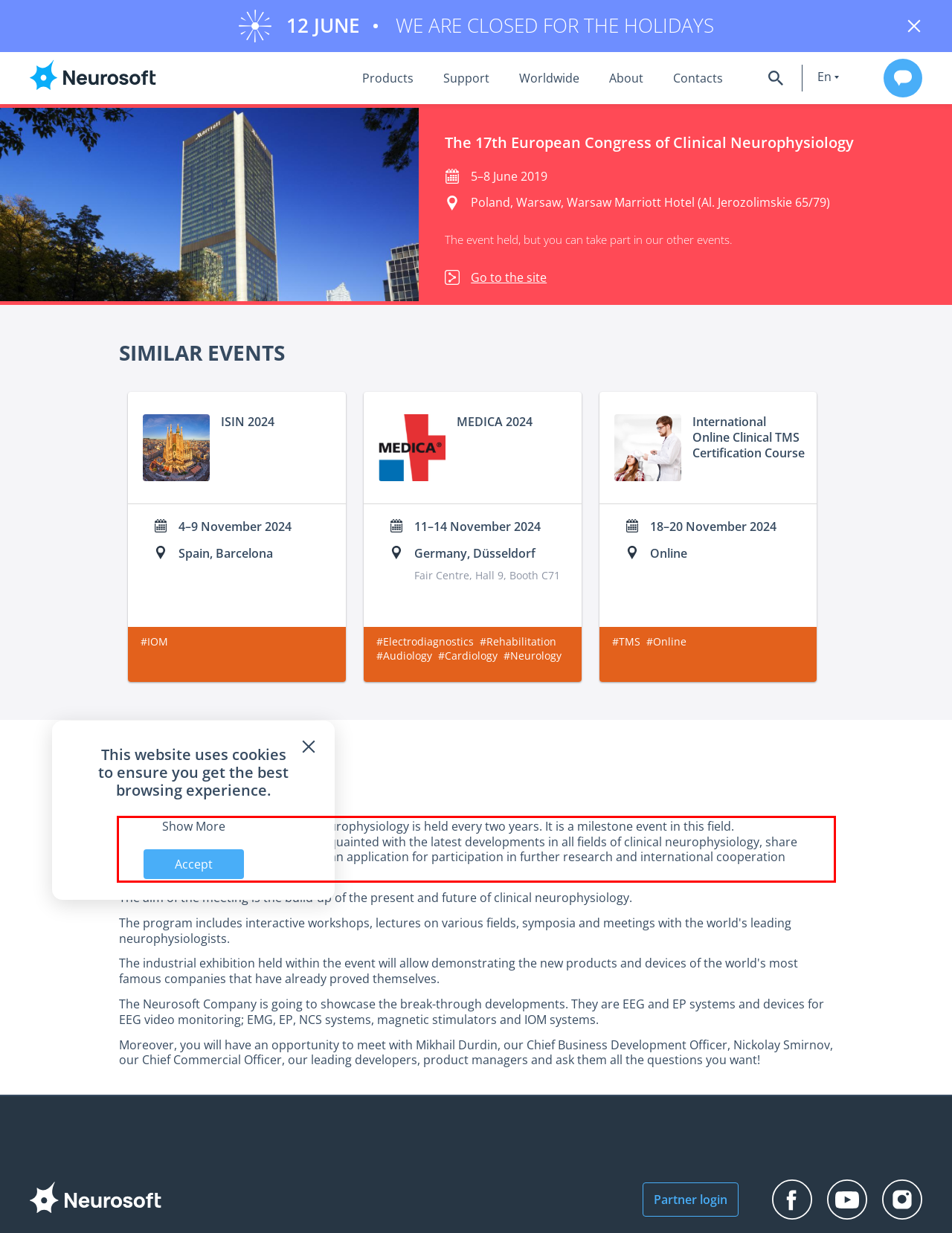Please recognize and transcribe the text located inside the red bounding box in the webpage image.

The European Congress of Clinical Neurophysiology is held every two years. It is a milestone event in this field. There will be an opportunity to get acquainted with the latest developments in all fields of clinical neurophysiology, share knowledge and experience and make an application for participation in further research and international cooperation projects.